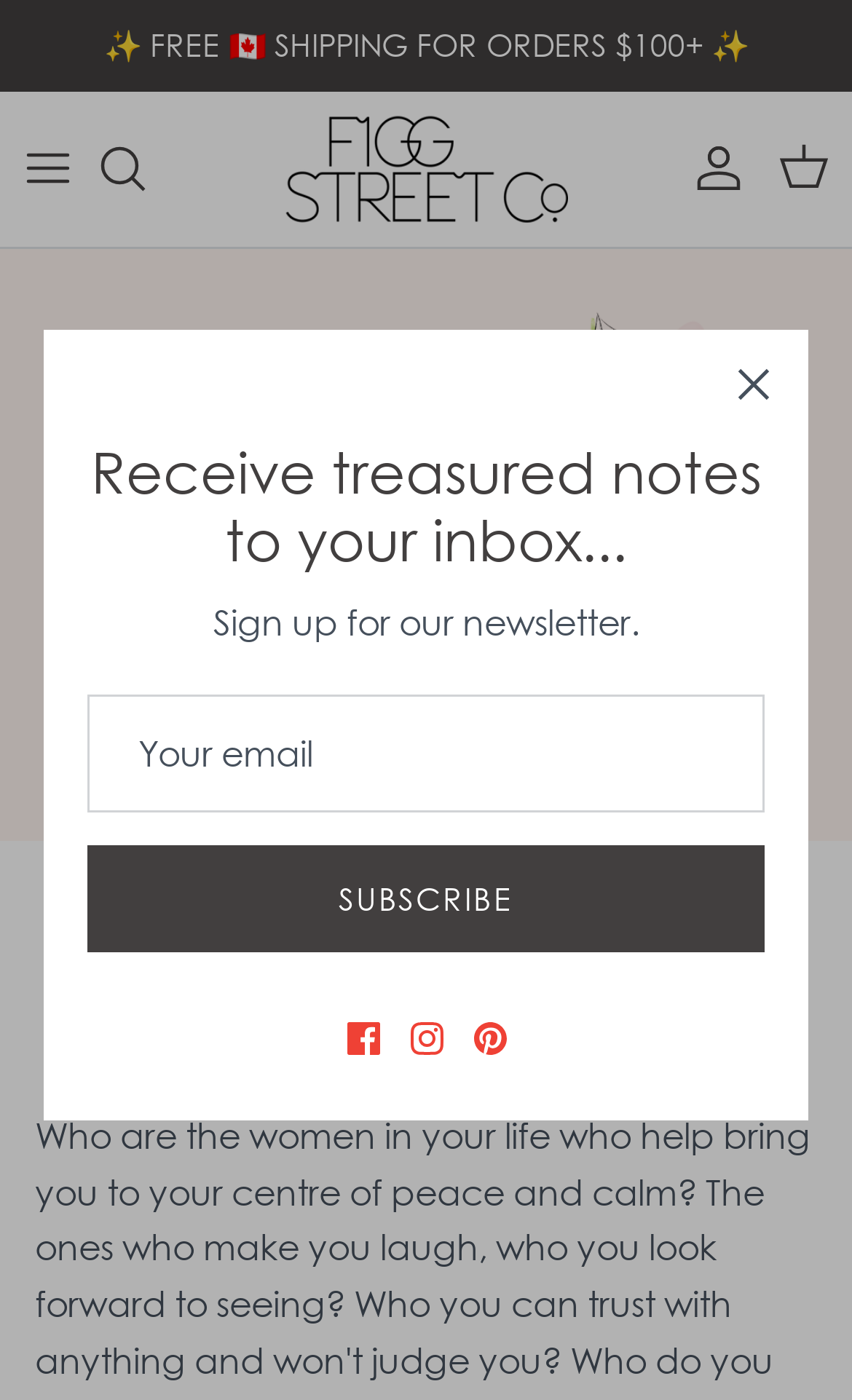Given the description of a UI element: "SMITTEN ON PAPER", identify the bounding box coordinates of the matching element in the webpage screenshot.

[0.049, 0.342, 0.657, 0.784]